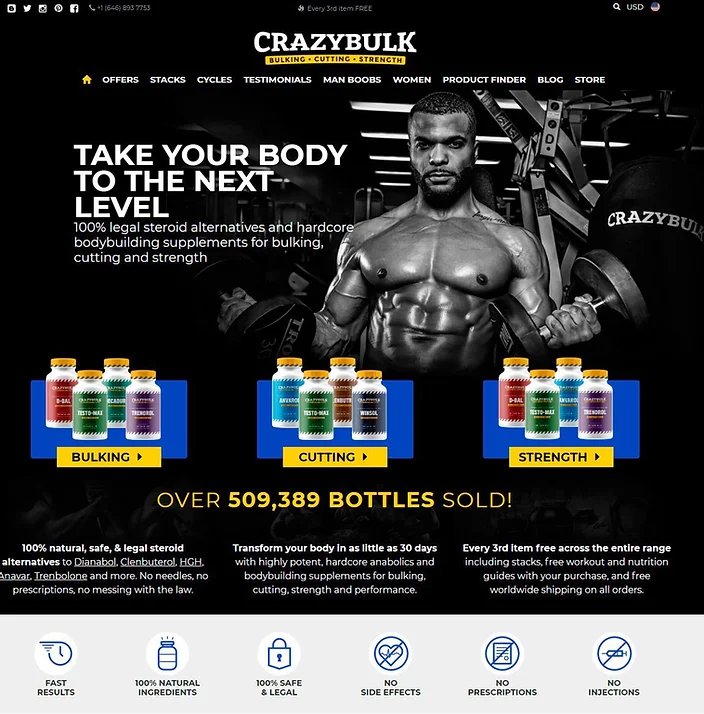Are the supplement bottles brightly colored?
Using the visual information from the image, give a one-word or short-phrase answer.

Yes